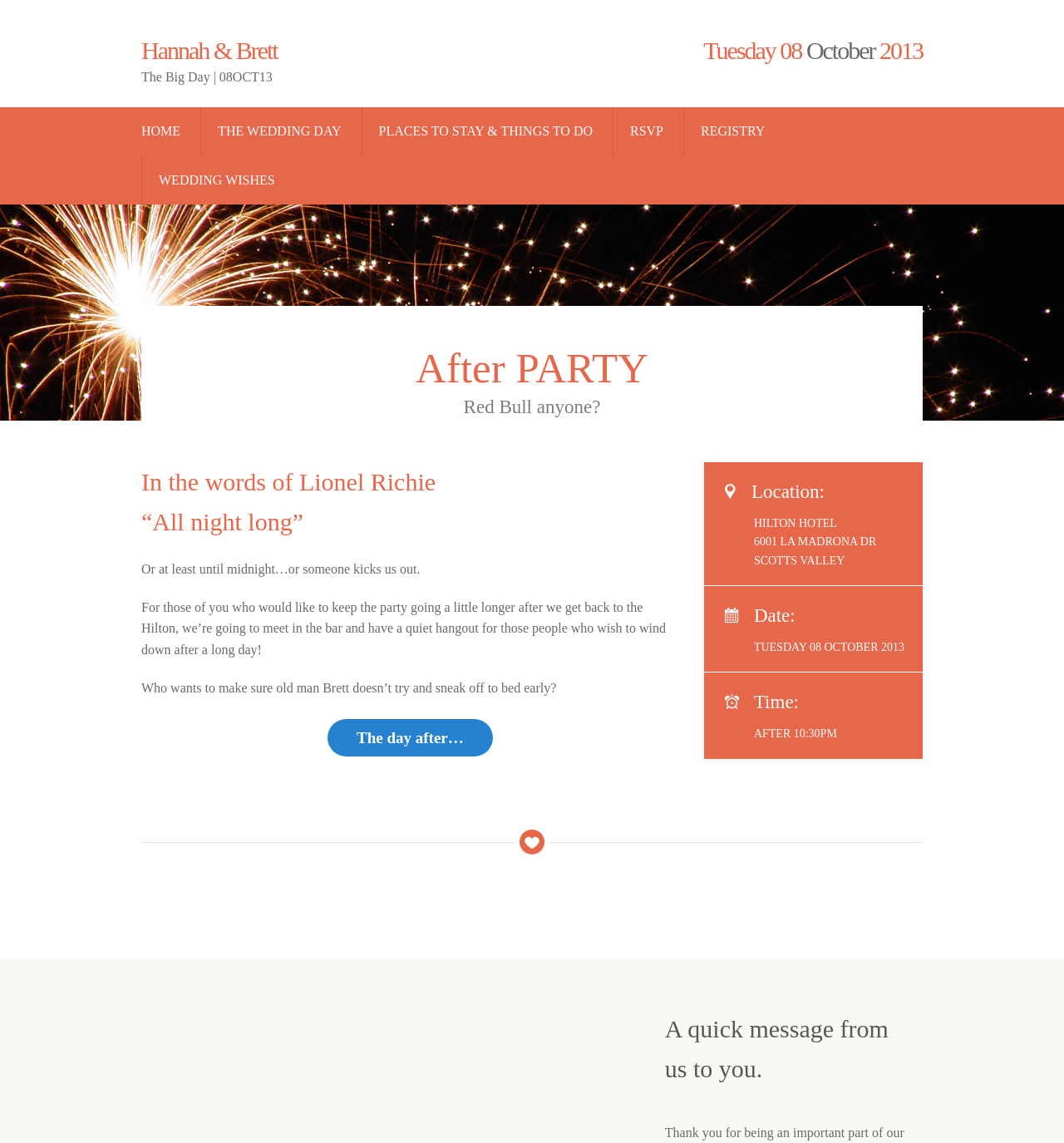What is the name of the wedding couple?
Refer to the image and answer the question using a single word or phrase.

Hannah & Brett